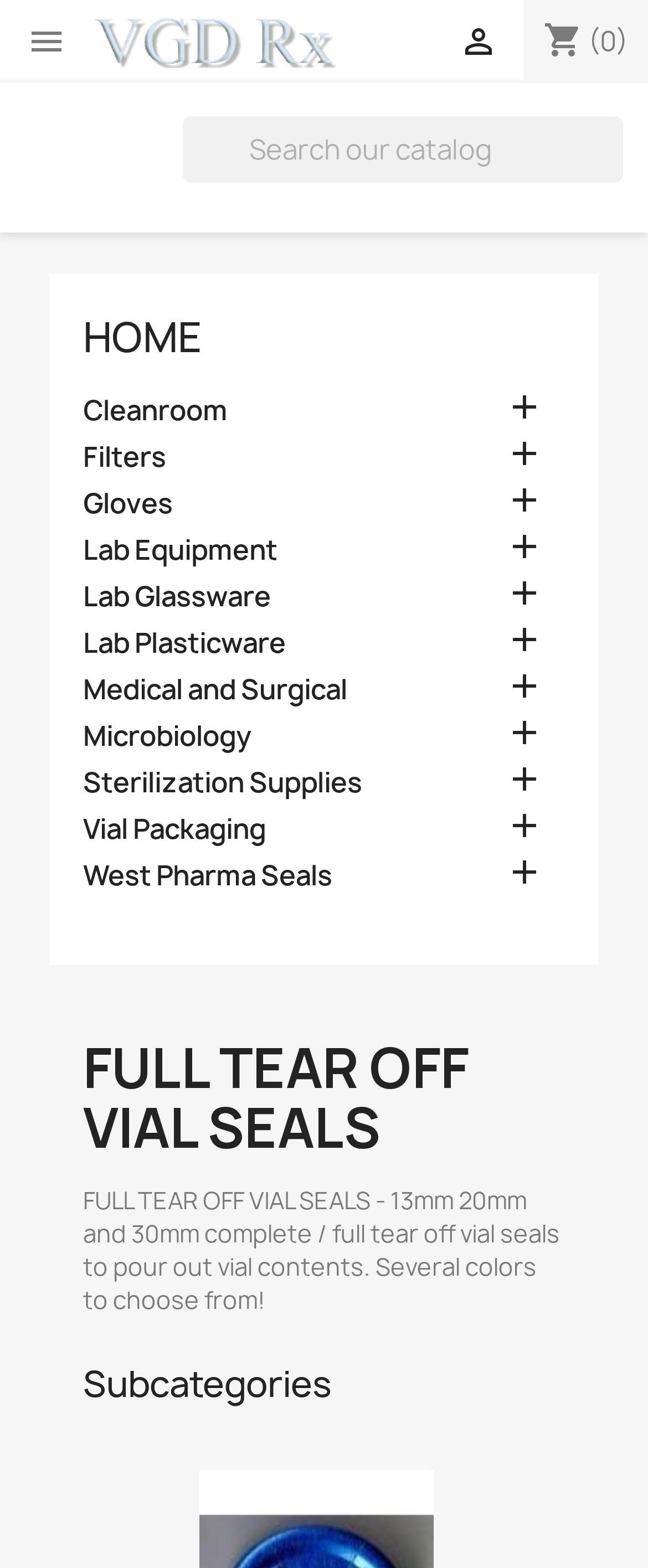How many subcategories are there? Examine the screenshot and reply using just one word or a brief phrase.

9